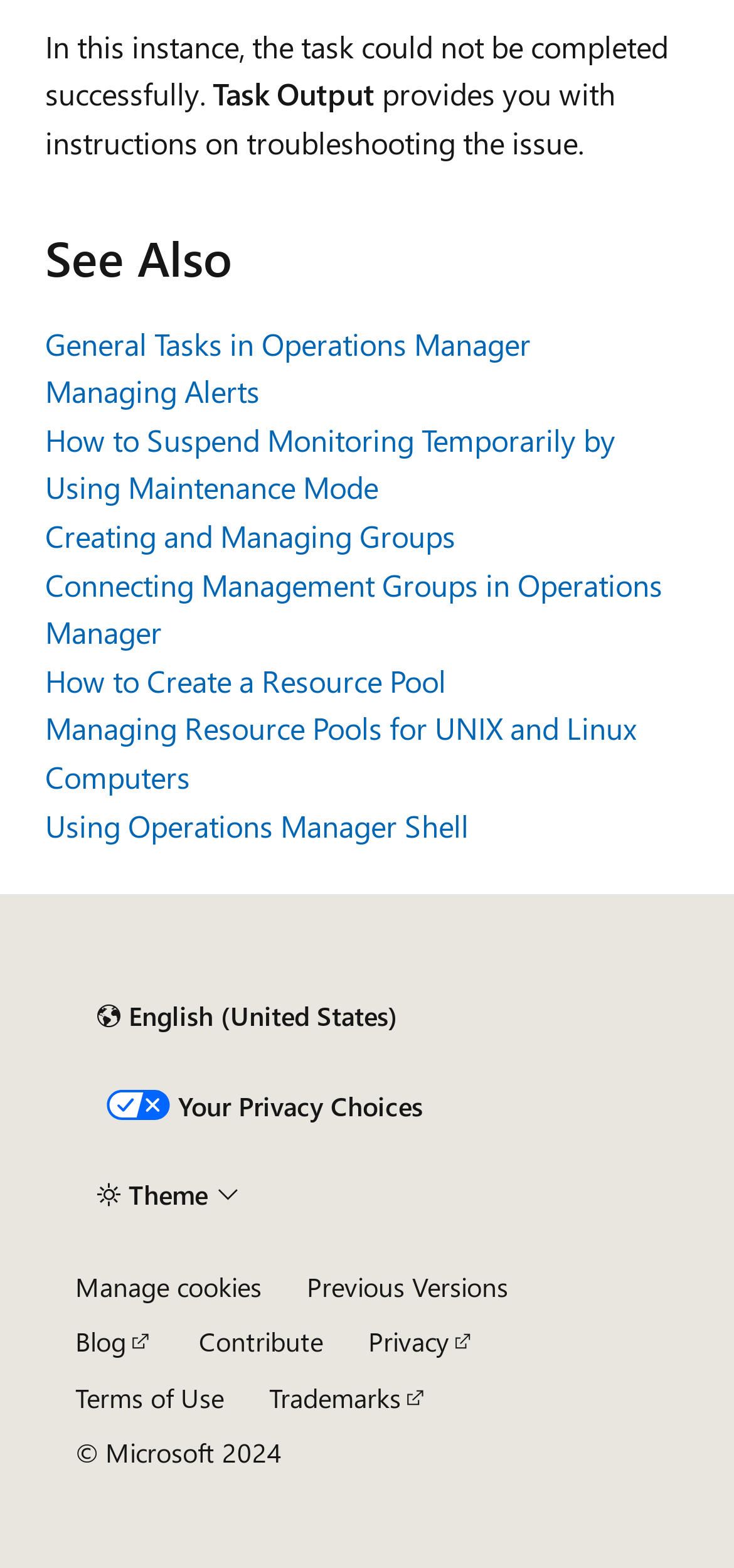Please specify the bounding box coordinates of the clickable region to carry out the following instruction: "change the theme". The coordinates should be four float numbers between 0 and 1, in the format [left, top, right, bottom].

[0.103, 0.743, 0.356, 0.781]